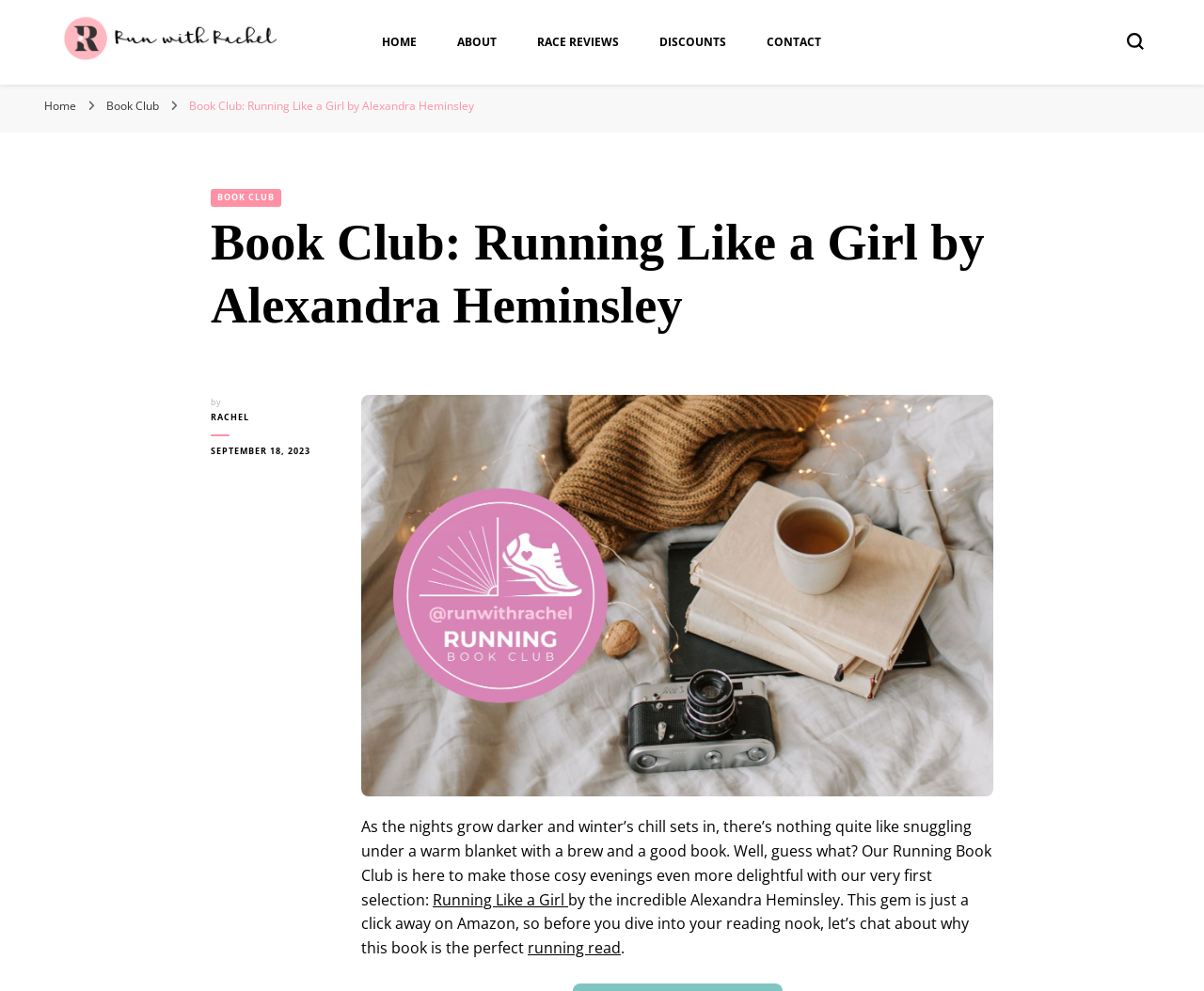Locate the bounding box coordinates of the clickable region to complete the following instruction: "Search for something."

[0.936, 0.033, 0.95, 0.05]